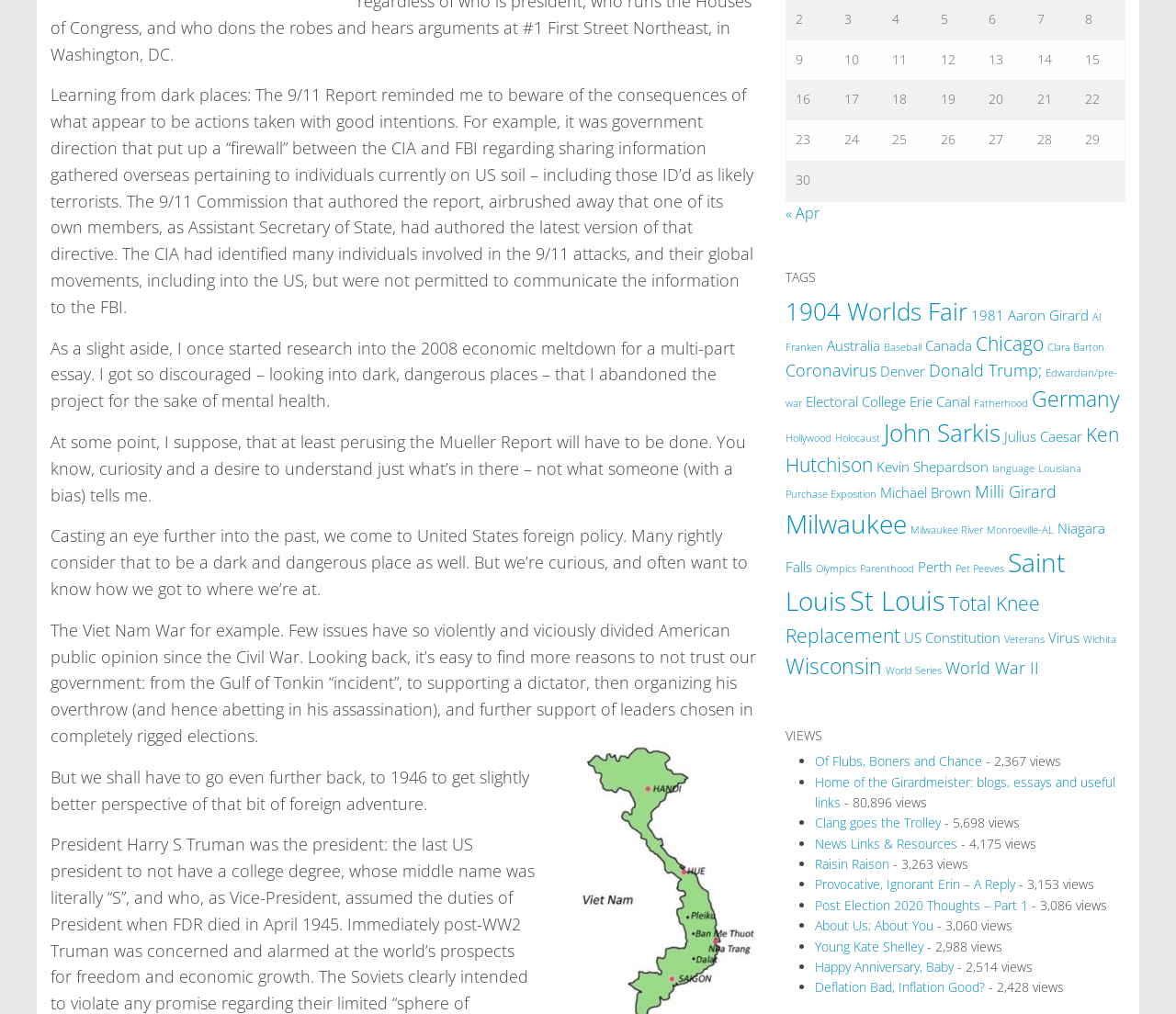Respond with a single word or phrase for the following question: 
What is the last tag listed on the webpage?

Wisconsin